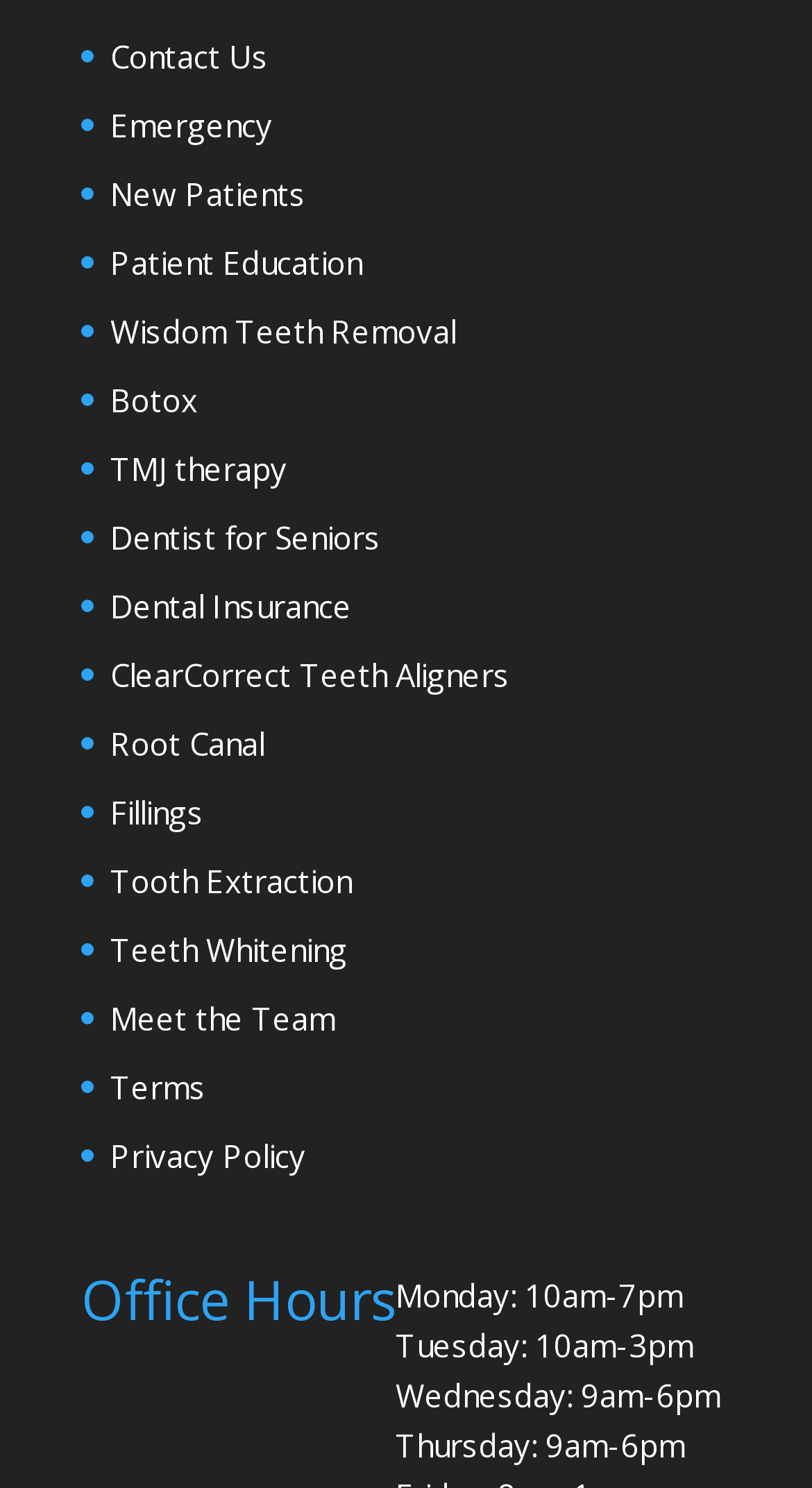Given the description "Wisdom Teeth Removal", provide the bounding box coordinates of the corresponding UI element.

[0.136, 0.208, 0.562, 0.236]